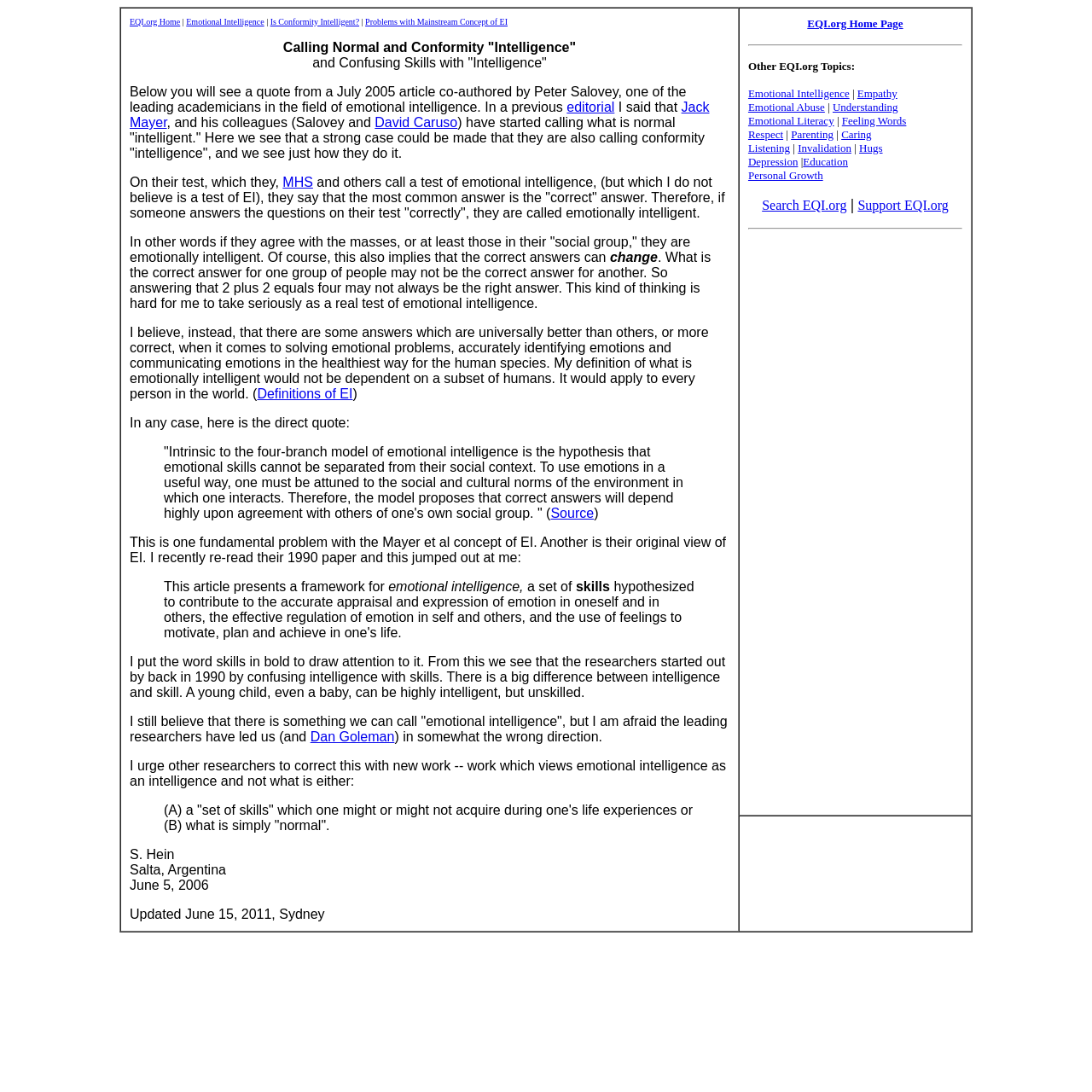What is the difference between intelligence and skill?
Please respond to the question with a detailed and thorough explanation.

According to the webpage, the difference between intelligence and skill is that intelligence is not the same as skill, and a young child can be highly intelligent but unskilled, as mentioned in the text.